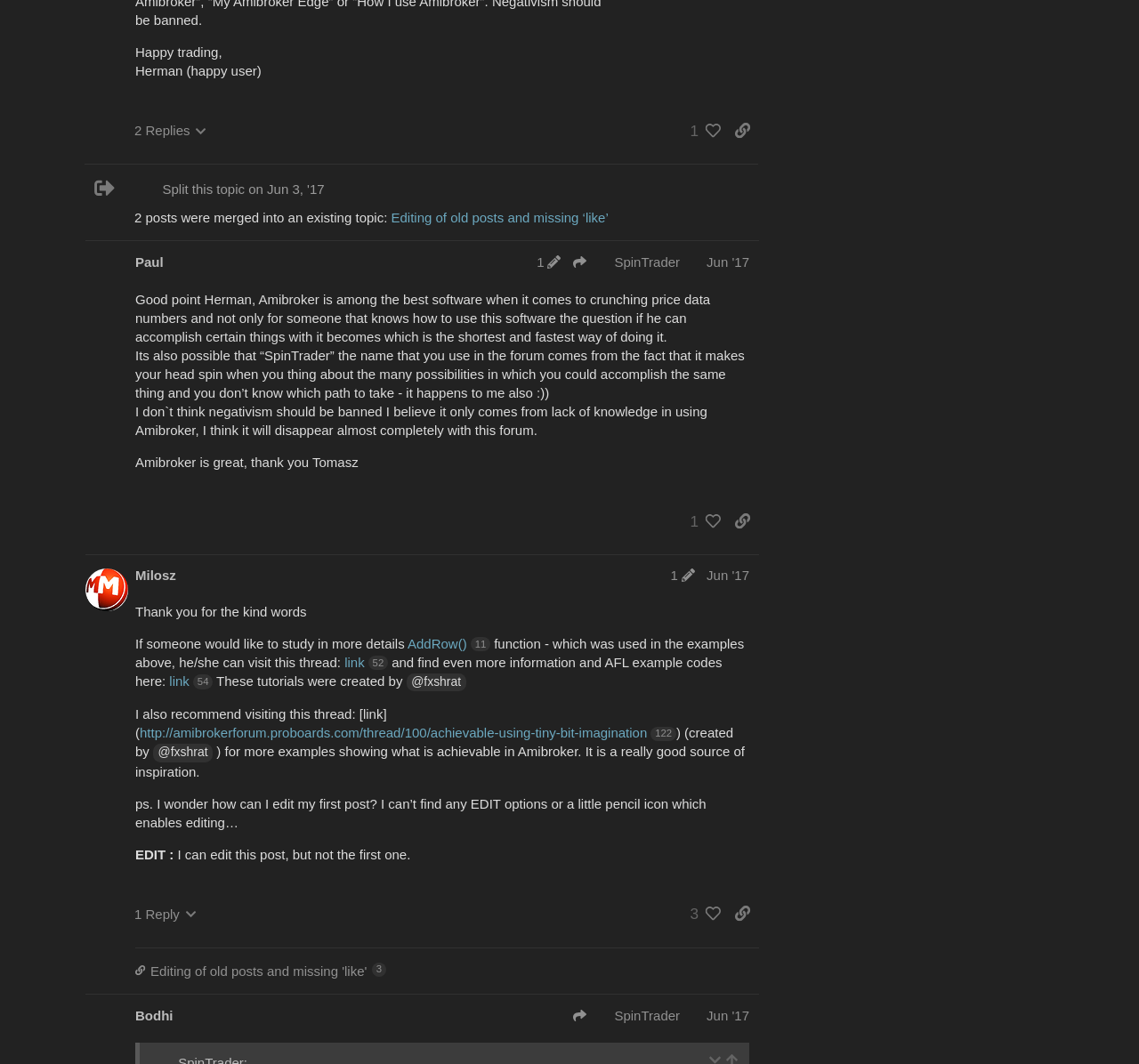Please identify the bounding box coordinates of the area that needs to be clicked to fulfill the following instruction: "View topic 'What do you think of this walk forward result?'."

[0.075, 0.413, 0.829, 0.461]